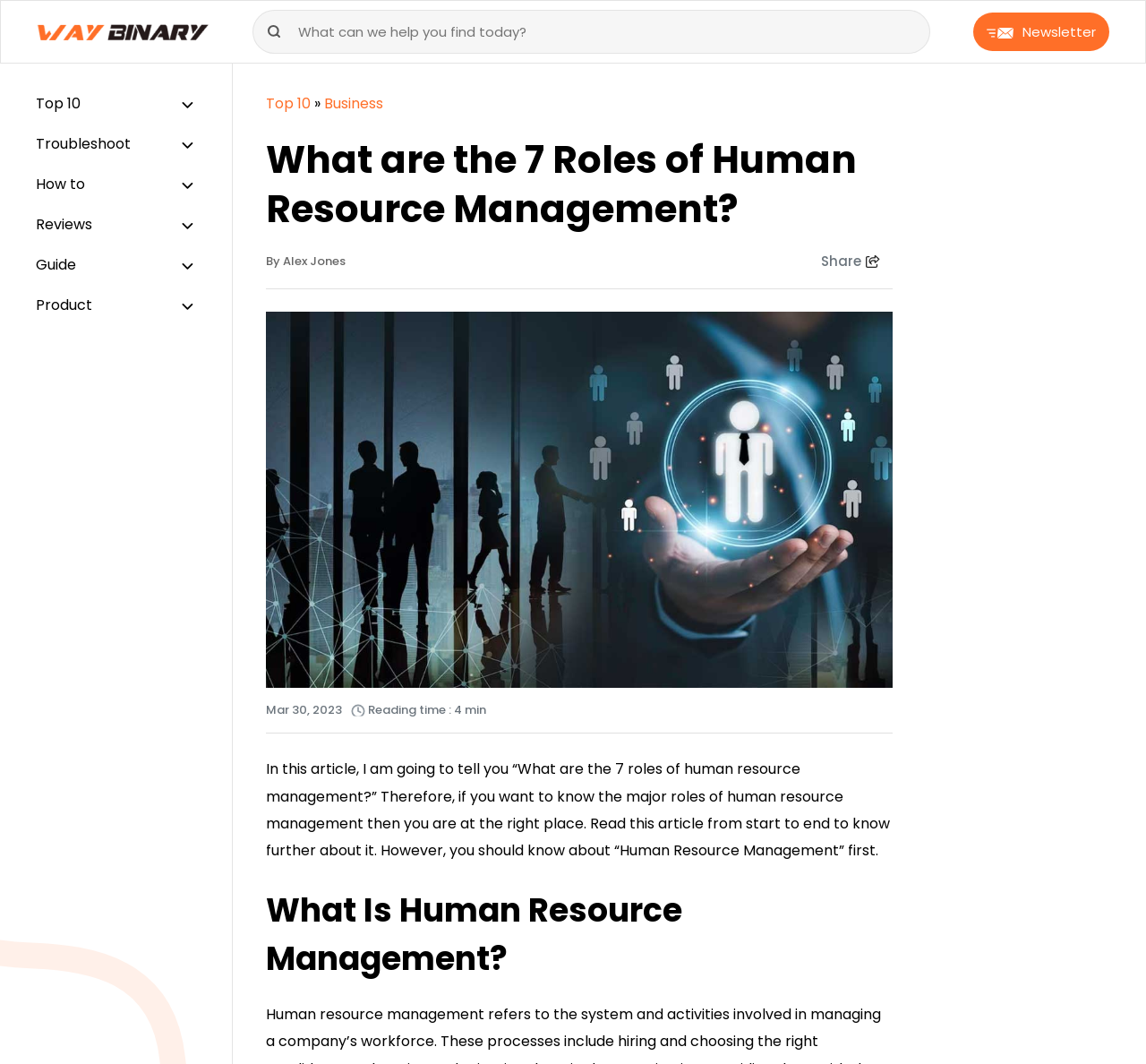Convey a detailed summary of the webpage, mentioning all key elements.

The webpage appears to be an article about human resource management, specifically discussing the 7 roles of human resource management. At the top left corner, there is a logo image, accompanied by a search bar with a search button to its right. On the top right corner, there is a button labeled "Newsletter" with an image beside it.

Below the search bar, there are several links to other articles or categories, including "Top 10", "Troubleshoot", "How to", "Reviews", "Guide", and "Product". These links are arranged vertically, with the first link "Top 10" at the top and the last link "Product" at the bottom.

The main content of the article begins with a heading that matches the title of the webpage, "What are the 7 Roles of Human Resource Management?". Below the heading, there is a link to the author's name, "By Alex Jones". A share button with an image is located to the right of the author's name.

The article features an image related to HR management, which takes up a significant portion of the page. Below the image, there is a publication date, "Mar 30, 2023", accompanied by an image, and a reading time indicator, "Reading time : 4 min".

The main text of the article starts with an introduction, which provides a brief overview of what the article will cover. The introduction is followed by a subheading, "What Is Human Resource Management?", which marks the beginning of the article's content.